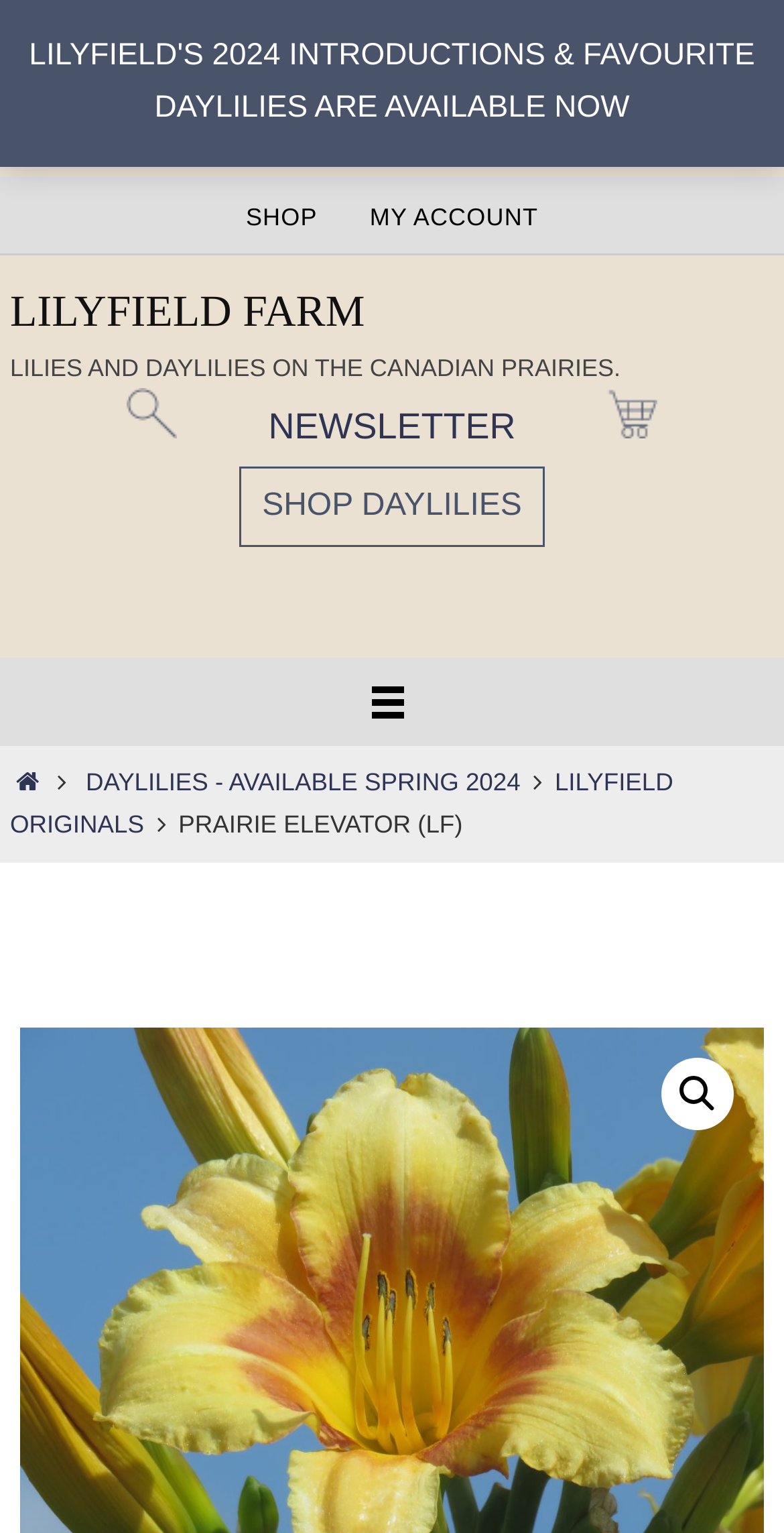Find the bounding box of the UI element described as follows: "Daylilies - Available Spring 2024".

[0.109, 0.501, 0.664, 0.519]